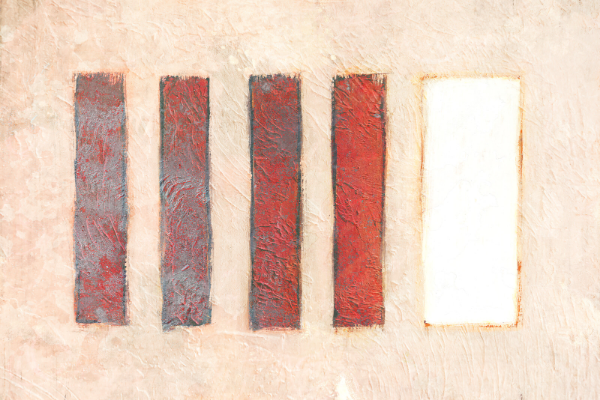Please provide a detailed answer to the question below based on the screenshot: 
What theme is evoked by the juxtaposition of warm and cool tones?

The caption explains that the contrast between warm and cool tones in the artwork invites the viewer to explore both the unity and diversity presented, evoking themes of balance and contemplation.